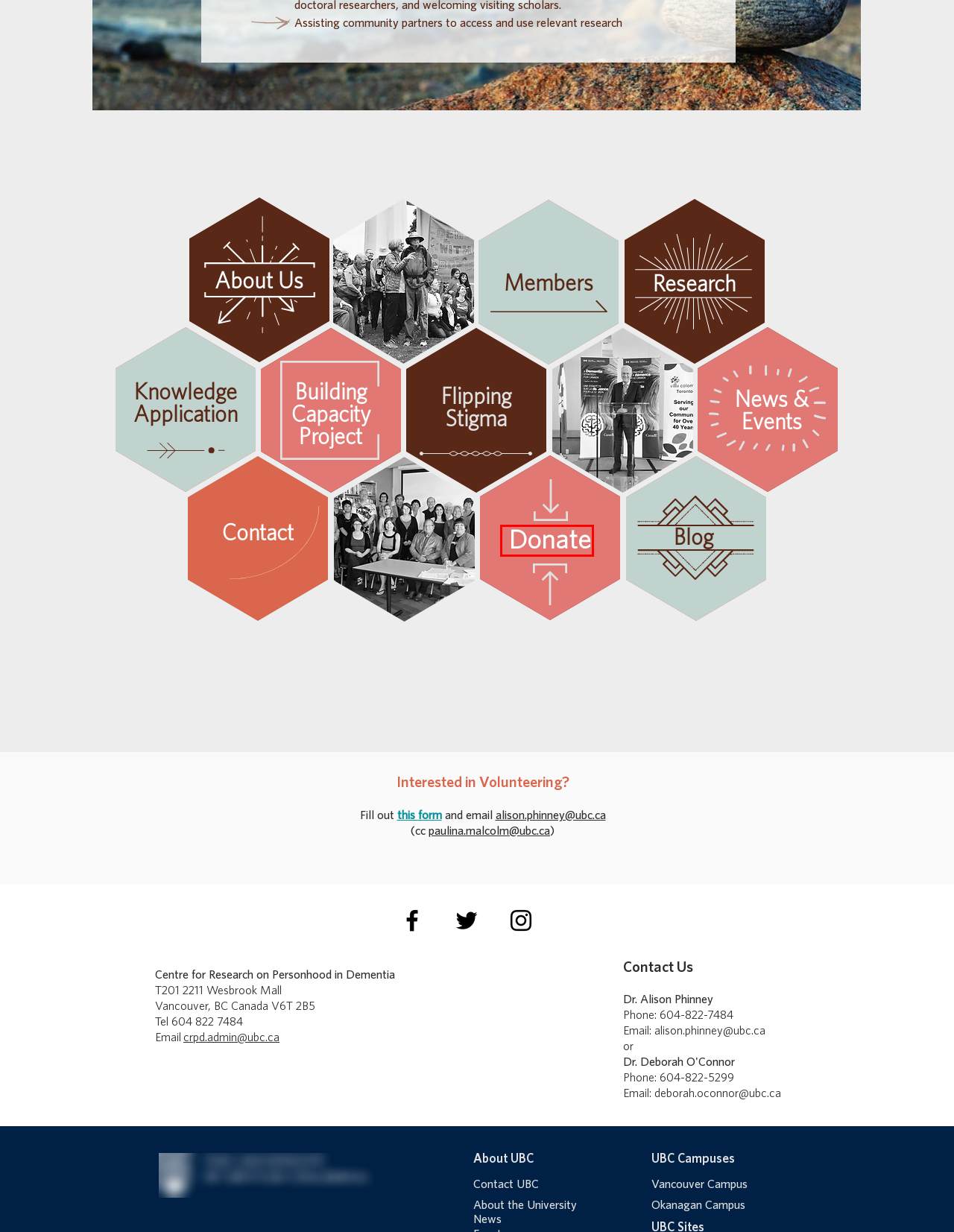A screenshot of a webpage is given, marked with a red bounding box around a UI element. Please select the most appropriate webpage description that fits the new page after clicking the highlighted element. Here are the candidates:
A. Campus Services | The University of British Columbia
B. Building Capacity Project | CRPiD
C. Donate | CRPD
D. Flipping Stigma | CRPiD
E. The University of British Columbia
F. Contact Information | The University of British Columbia
G. UBC Okanagan
H. About UBC | The University of British Columbia

C